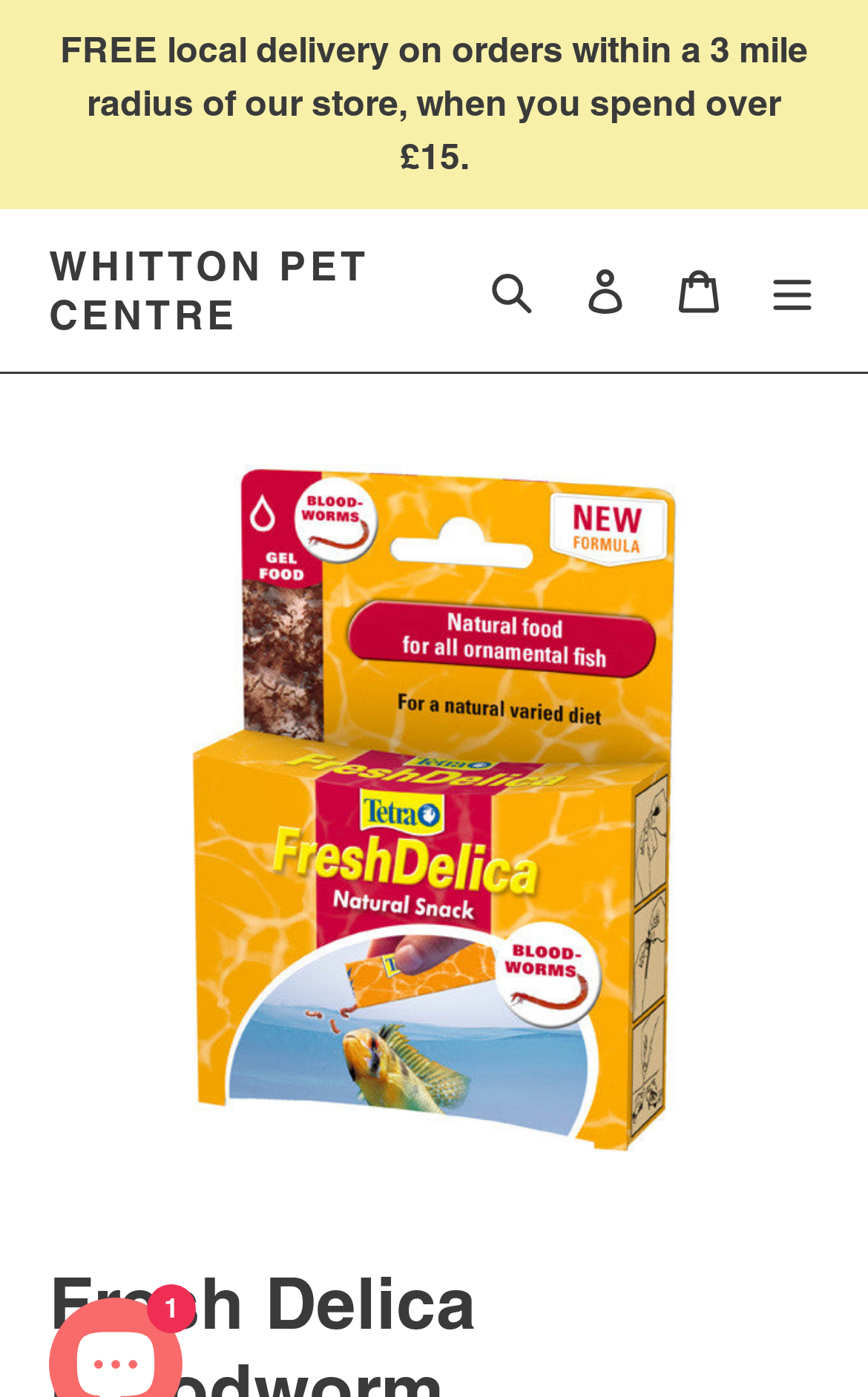Construct a comprehensive description capturing every detail on the webpage.

The webpage is about Tetra Fresh Delica Bloodworm, a treat food for ornamental fish. At the top of the page, there is a notification about free local delivery on orders within a 3-mile radius of the store when spending over £15. Below this notification, there is a header section with a link to the Whitton Pet Centre, a search button, a log-in link, a cart link, and a menu button that expands to a mobile navigation menu.

On the main content area, there is a large image of the Fresh Delica Bloodworm product, taking up most of the space. Above the image, there is no other content. The image has a small text "1" at the bottom, likely indicating the product quantity or rating.